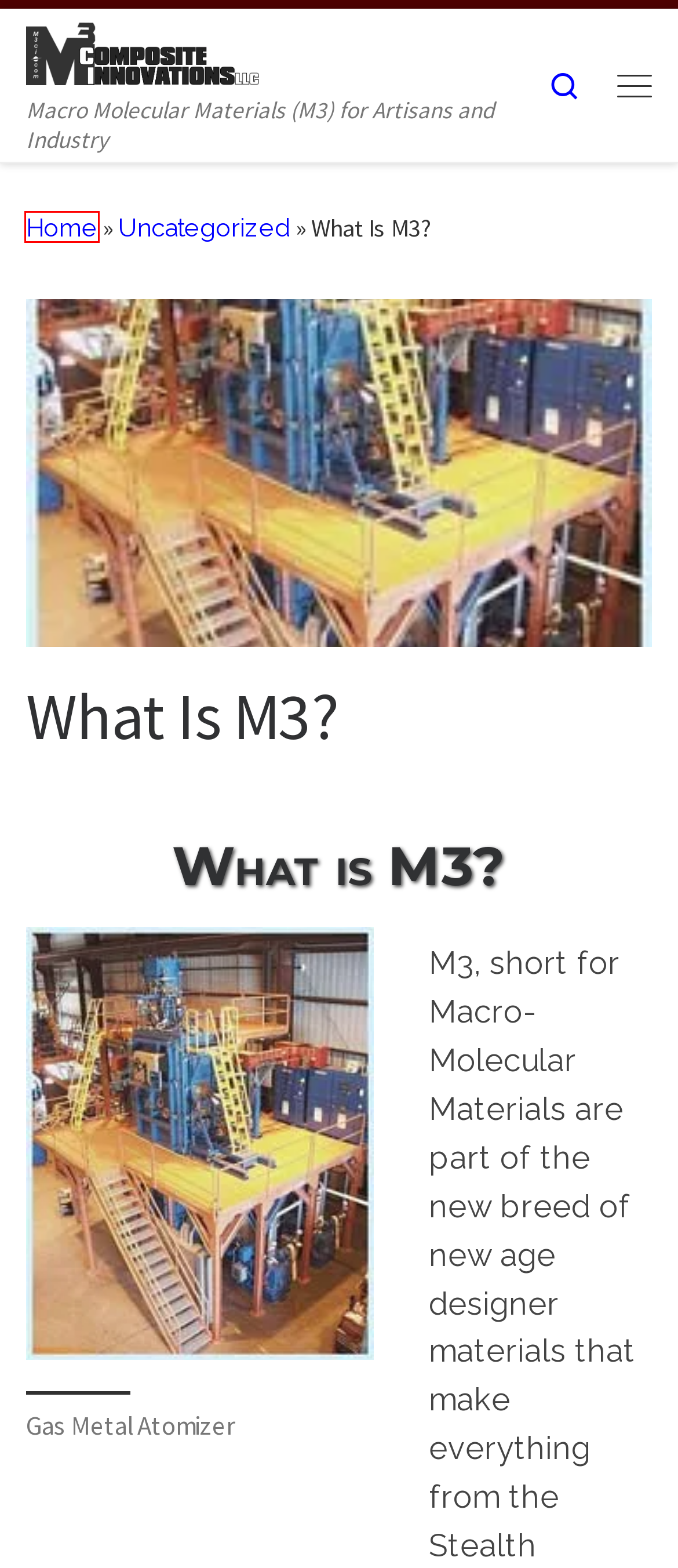You have a screenshot of a webpage with a red rectangle bounding box. Identify the best webpage description that corresponds to the new webpage after clicking the element within the red bounding box. Here are the candidates:
A. M3 Composite Innovations - Macro Molecular Materials (M3) for Artisans and Industry
B. Customizr WordPress Theme | Press Customizr
C. How To Buy M3 - M3 Composite Innovations
D. Uncategorized Archives - M3 Composite Innovations
E. M3 Paua & Pearl Pen Blanks - M3 Composite Innovations
F. M3x10 Worth the Wait - M3 Composite Innovations
G. Contact Us - M3 Composite Innovations
H. M3 Jewelry - M3 Composite Innovations

A